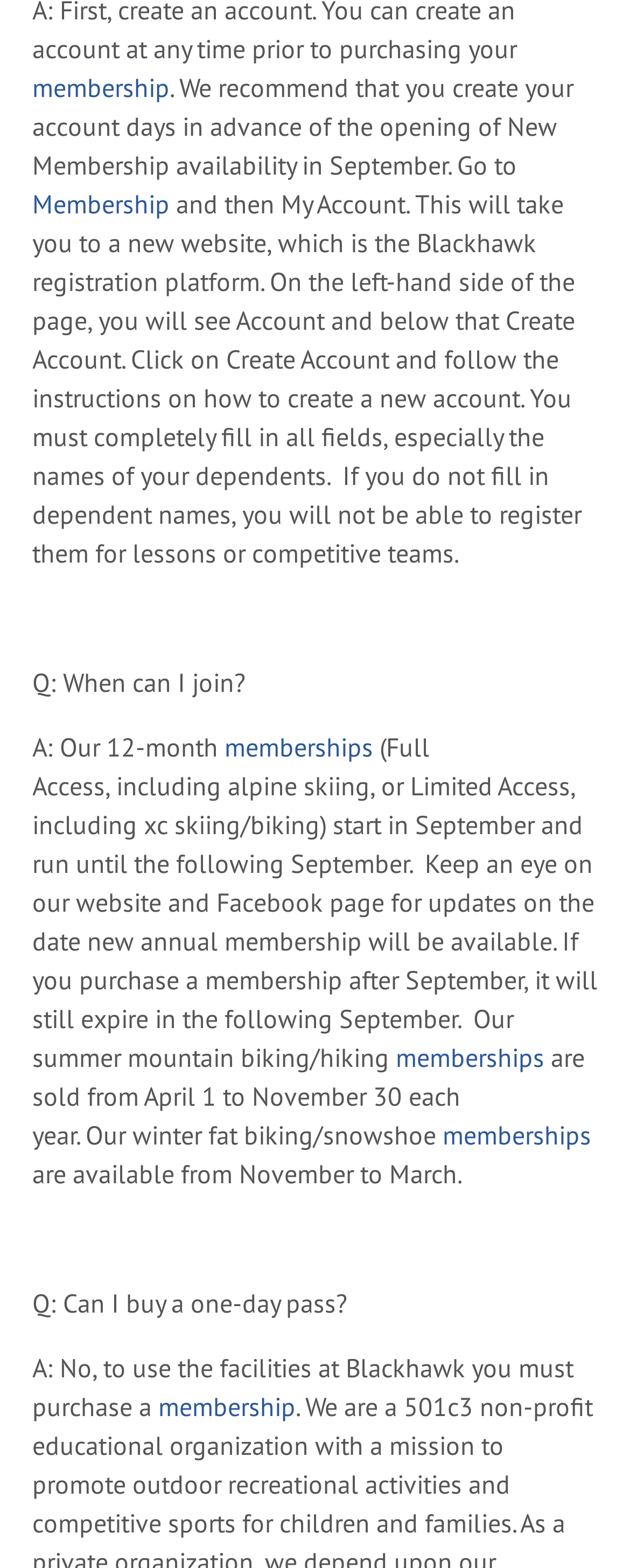Given the element description: "memberships", predict the bounding box coordinates of this UI element. The coordinates must be four float numbers between 0 and 1, given as [left, top, right, bottom].

[0.628, 0.664, 0.864, 0.685]